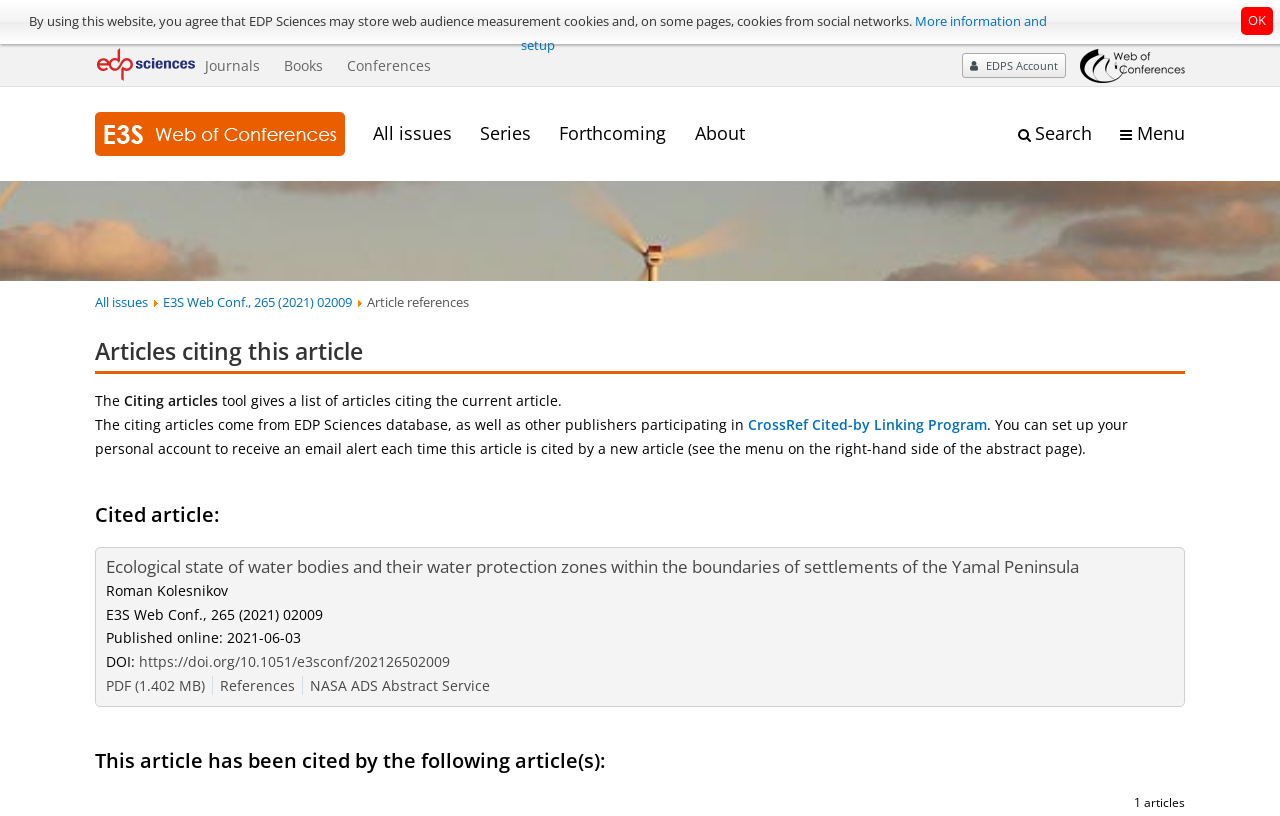Use a single word or phrase to answer the question:
What is the name of the conference?

E3S Web of Conferences